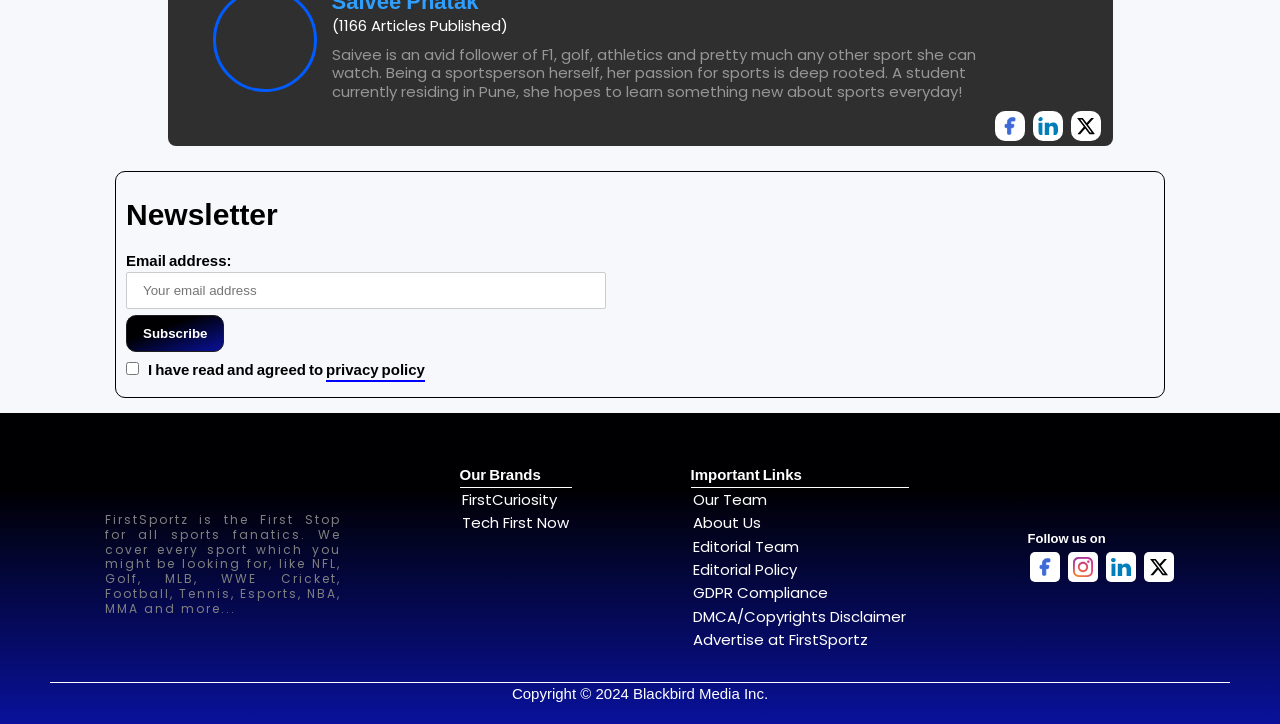Please give a short response to the question using one word or a phrase:
What is the purpose of the 'Subscribe' button?

To receive newsletter